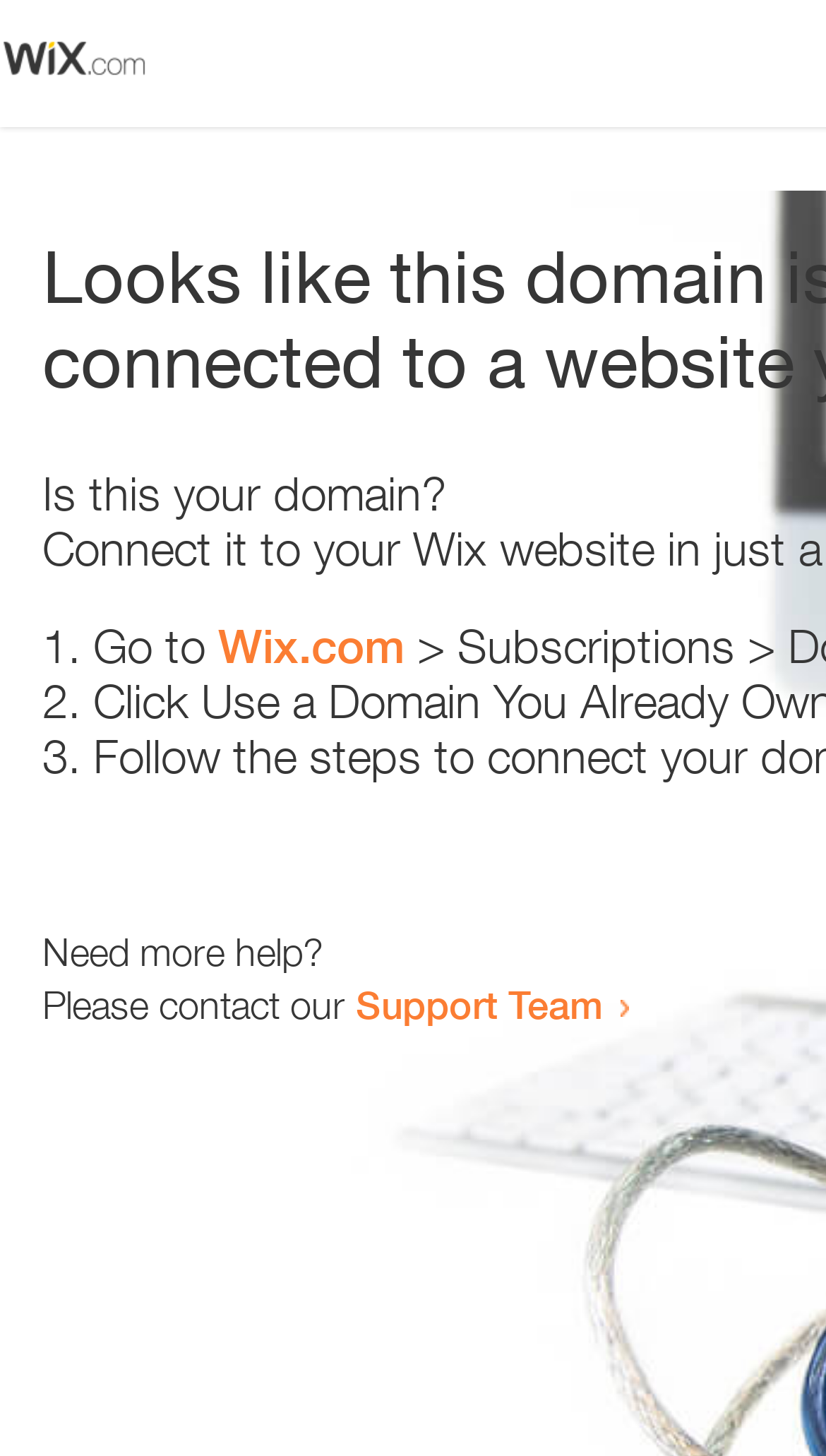Determine the webpage's heading and output its text content.

Looks like this domain isn't
connected to a website yet